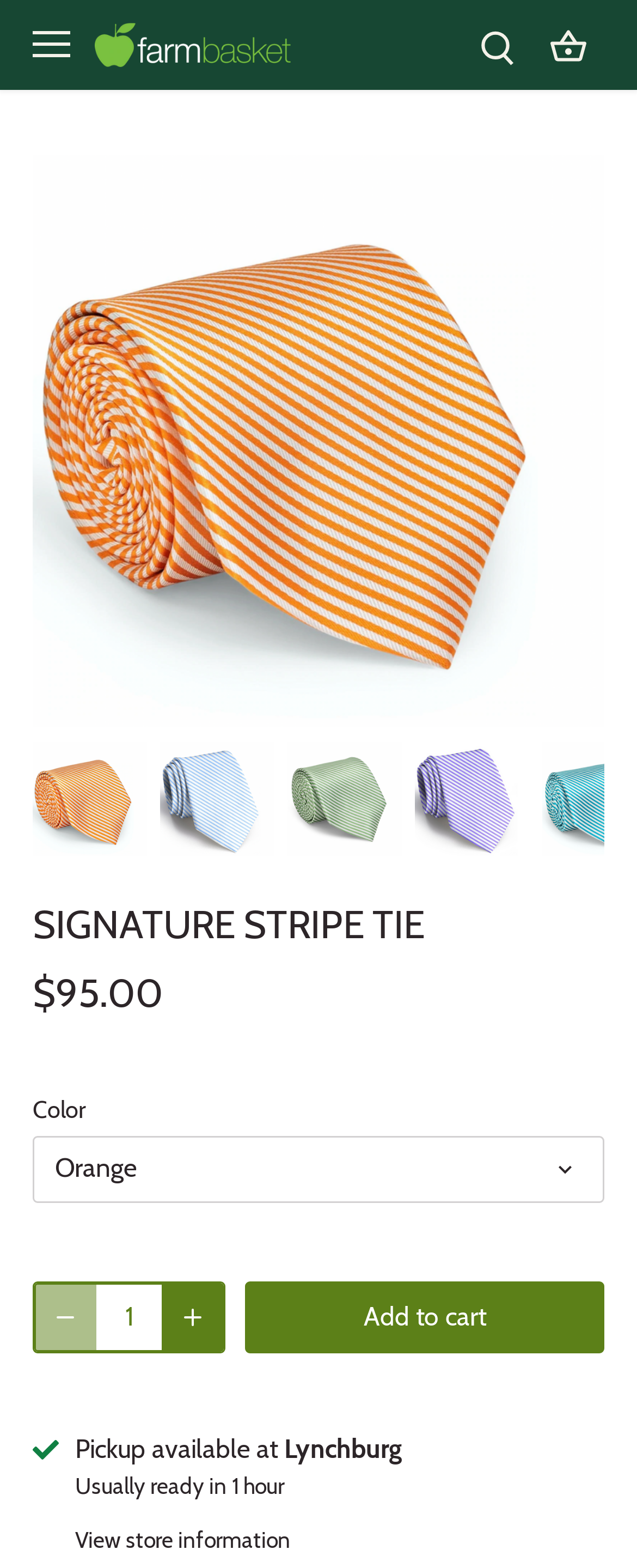Please identify the bounding box coordinates of the area that needs to be clicked to follow this instruction: "Input website URL".

None